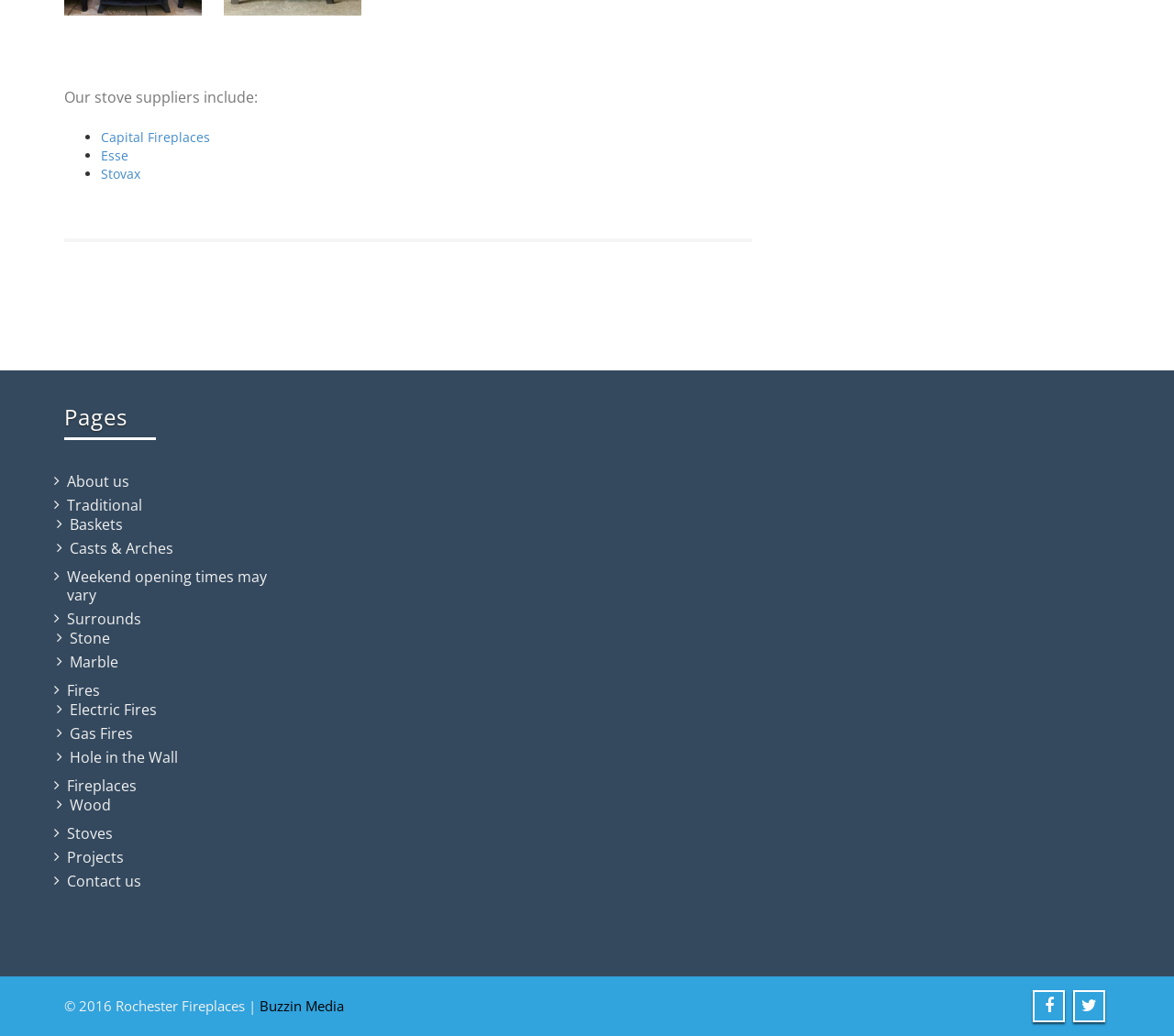Identify the bounding box coordinates of the region I need to click to complete this instruction: "Go to the About us page".

[0.057, 0.455, 0.11, 0.474]